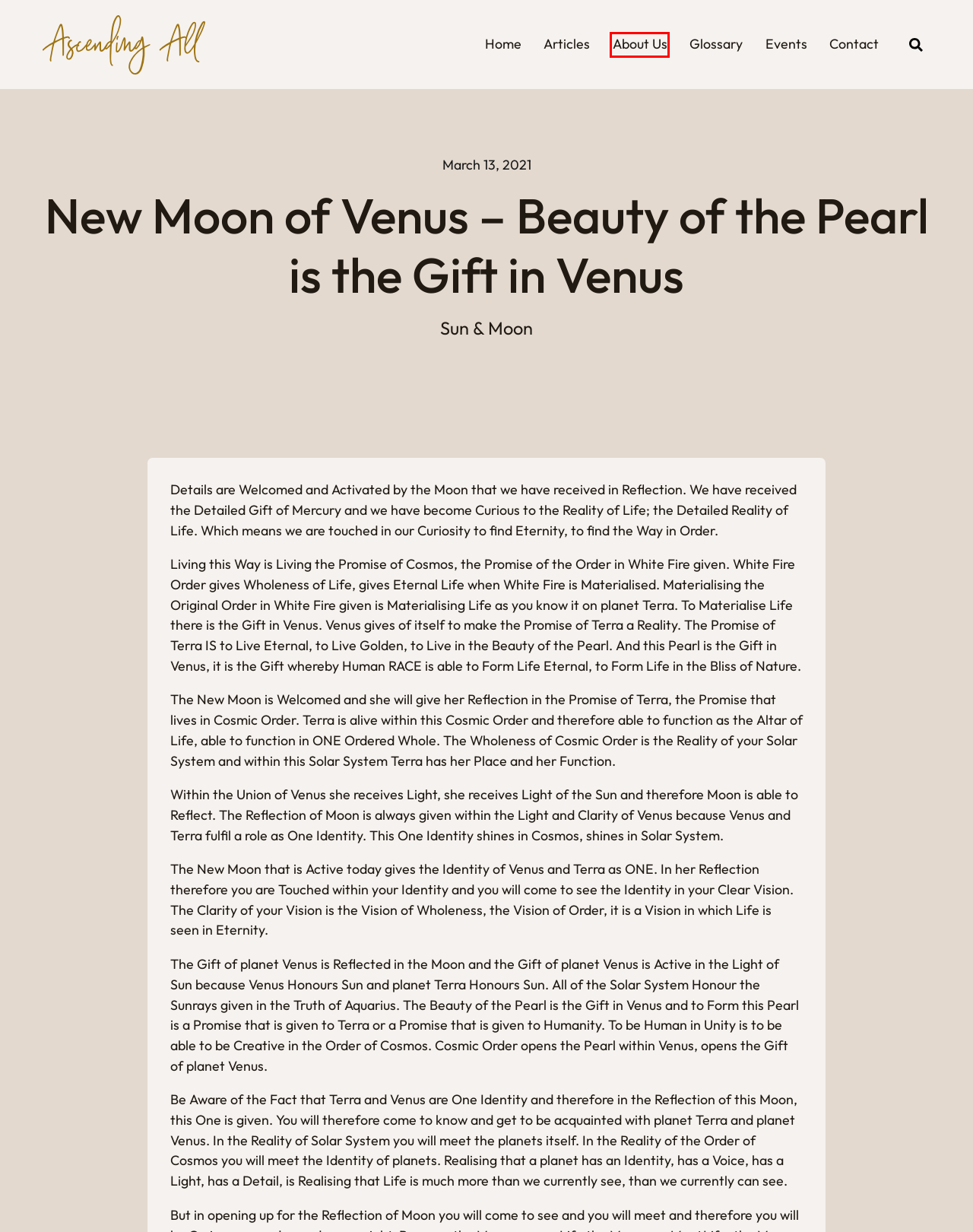Given a webpage screenshot with a red bounding box around a UI element, choose the webpage description that best matches the new webpage after clicking the element within the bounding box. Here are the candidates:
A. Home - Ascending All
B. Glossary - Ascending All
C. Events - Ascending All
D. About Us - Ascending All
E. Sun & Moon - Ascending All
F. Articles - Ascending All
G. Contact - Ascending All
H. Elijas Seat Home - Elijah's Seat

D